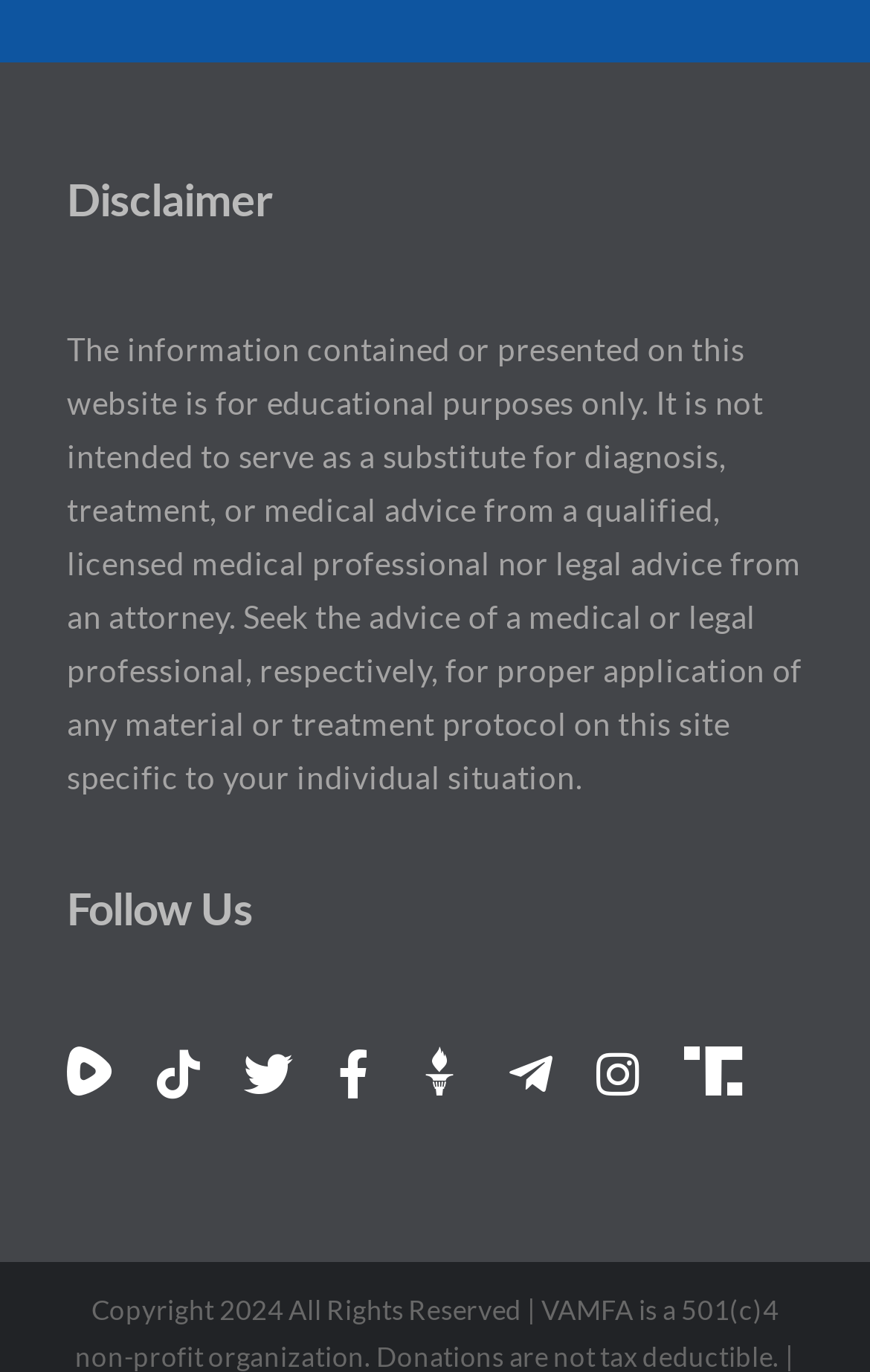Specify the bounding box coordinates of the area to click in order to follow the given instruction: "Explore Truth Social."

[0.786, 0.763, 0.854, 0.799]